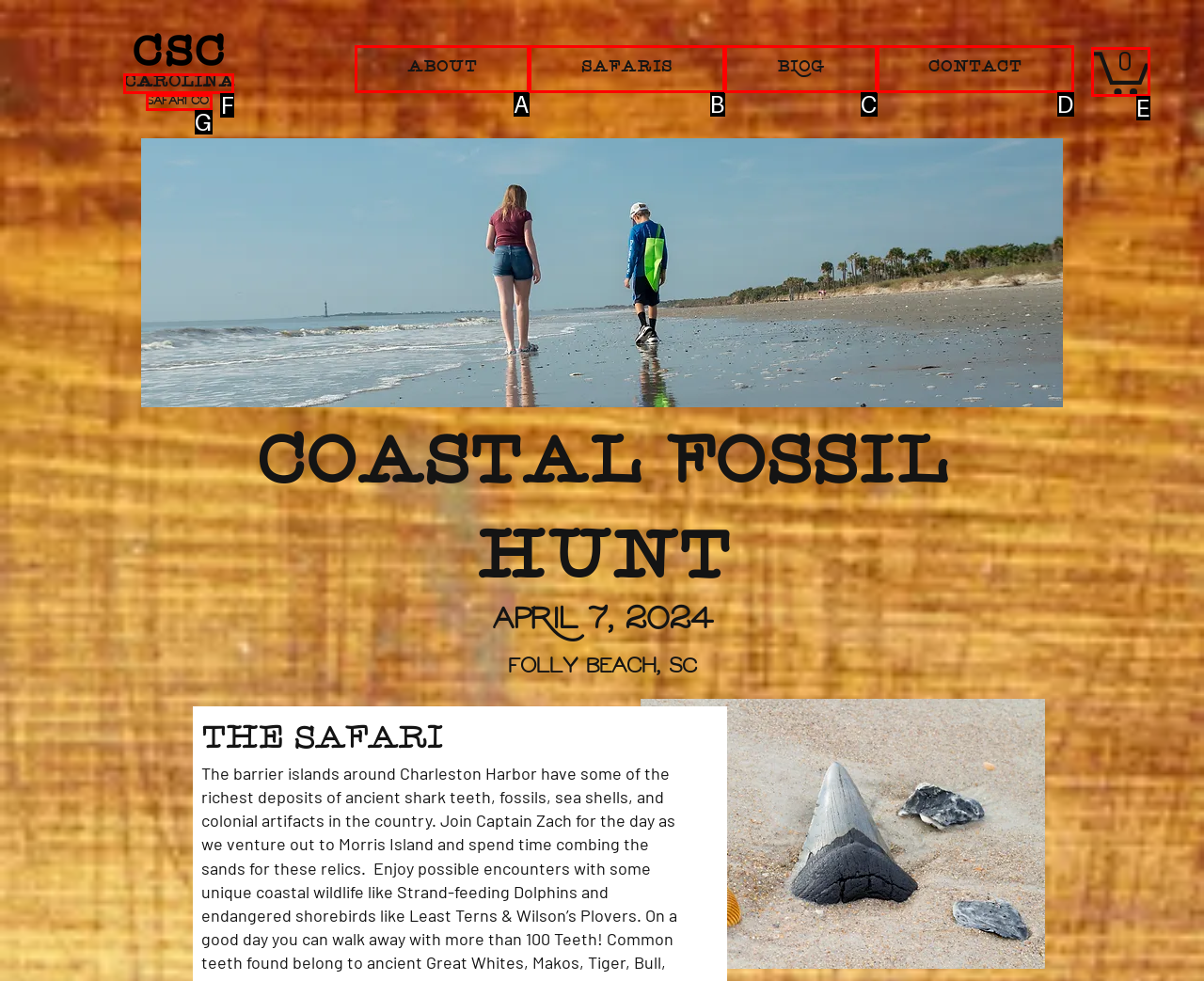Choose the option that matches the following description: Carolina
Reply with the letter of the selected option directly.

F